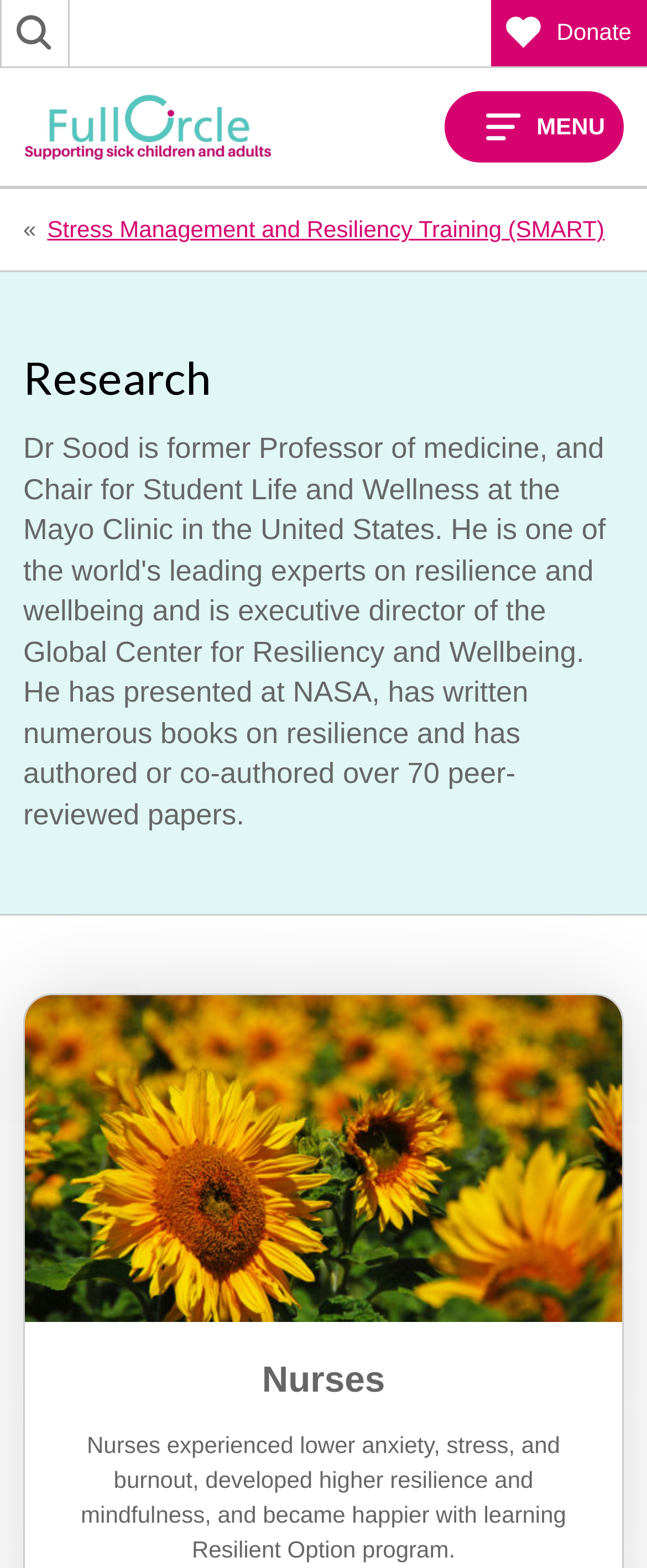What is the name of the organization?
Using the image, elaborate on the answer with as much detail as possible.

The name of the organization can be found in the link 'Full Circle Fund' which is located at the top left of the webpage, and it is also the alt text of the image beside it.